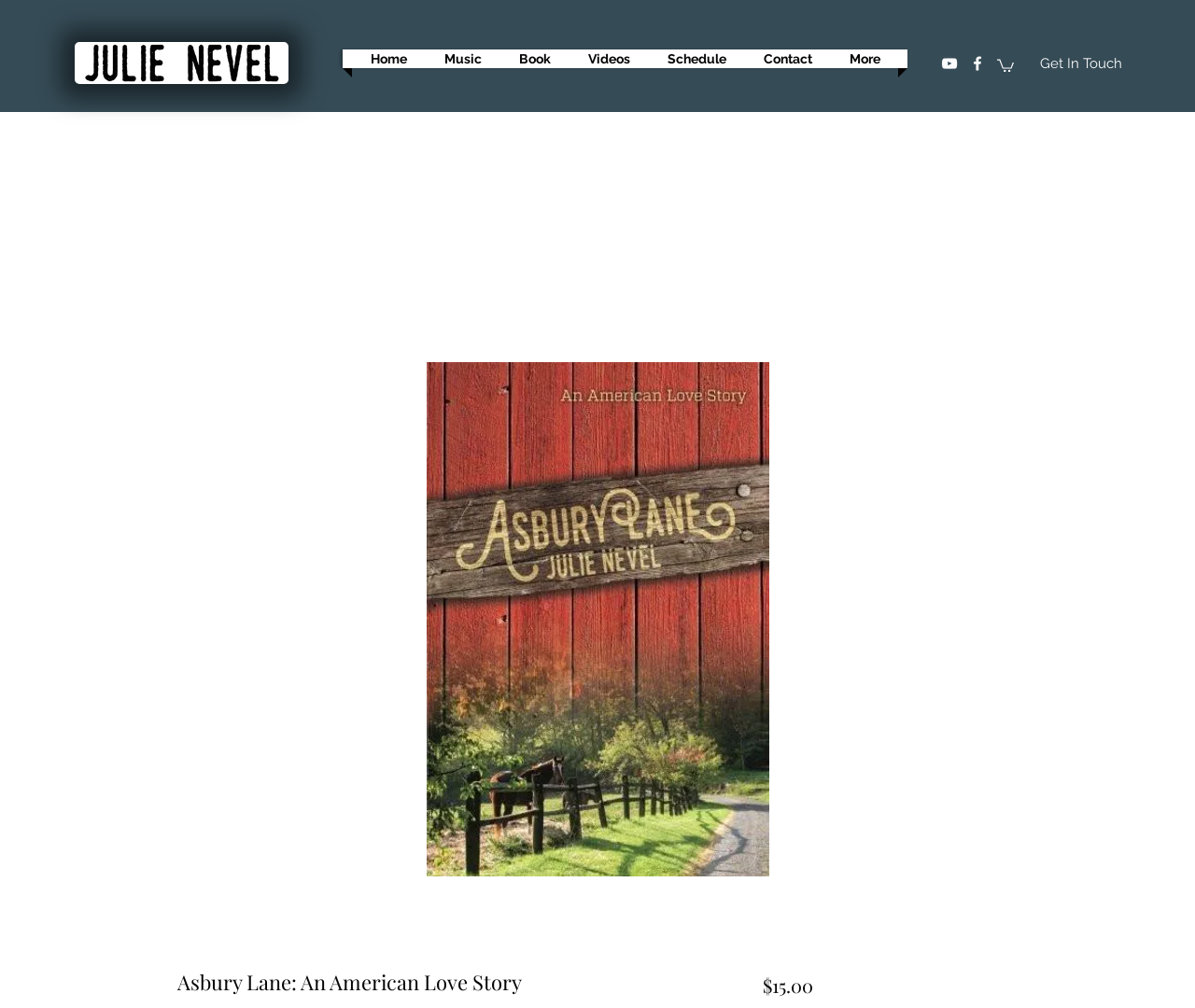What is the price of the book?
Give a single word or phrase as your answer by examining the image.

$15.00